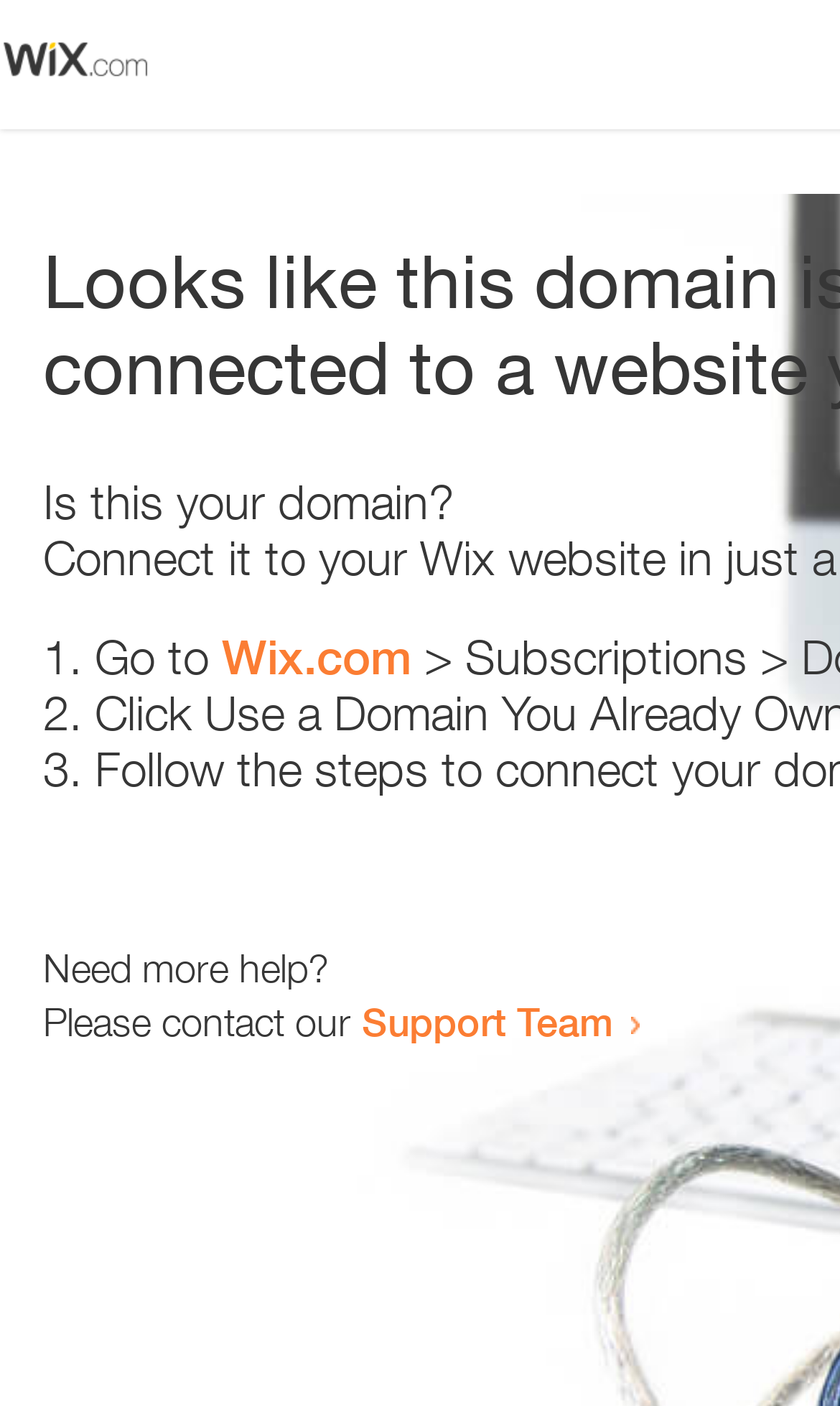Provide a single word or phrase answer to the question: 
What is the support team contact method?

Contact link